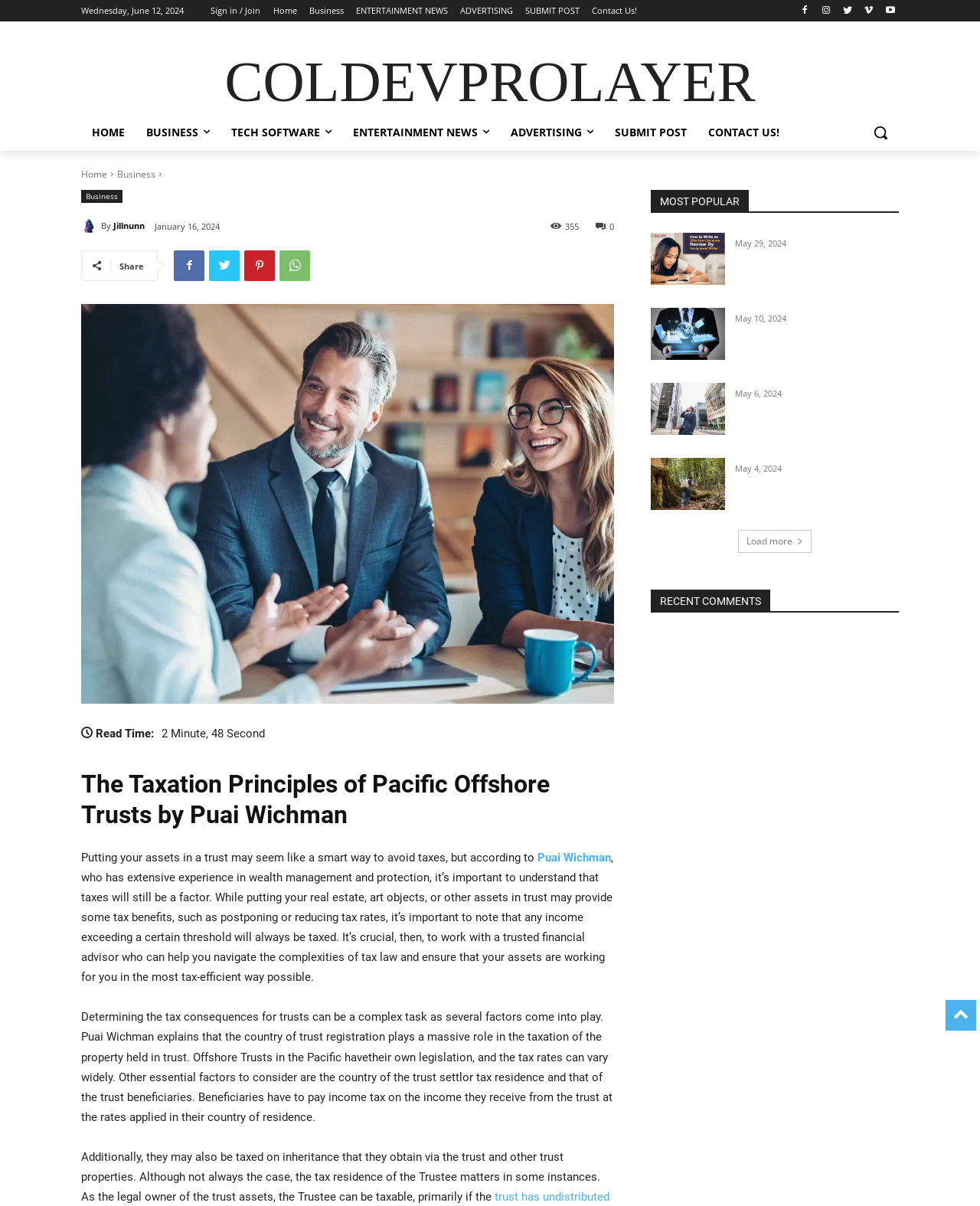Identify the bounding box coordinates of the specific part of the webpage to click to complete this instruction: "Read the article 'The Taxation Principles of Pacific Offshore Trusts'".

[0.083, 0.637, 0.627, 0.688]